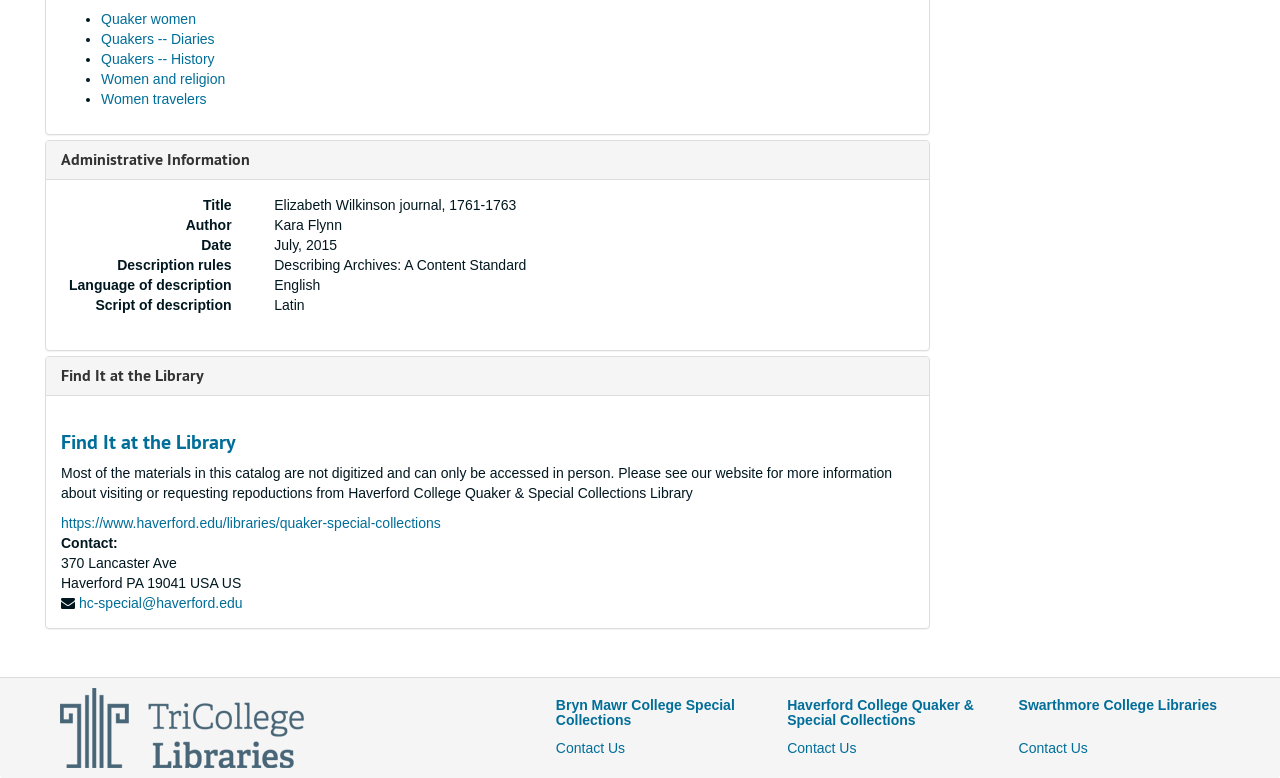Answer the question briefly using a single word or phrase: 
What is the title of Elizabeth Wilkinson's journal?

1761-1763